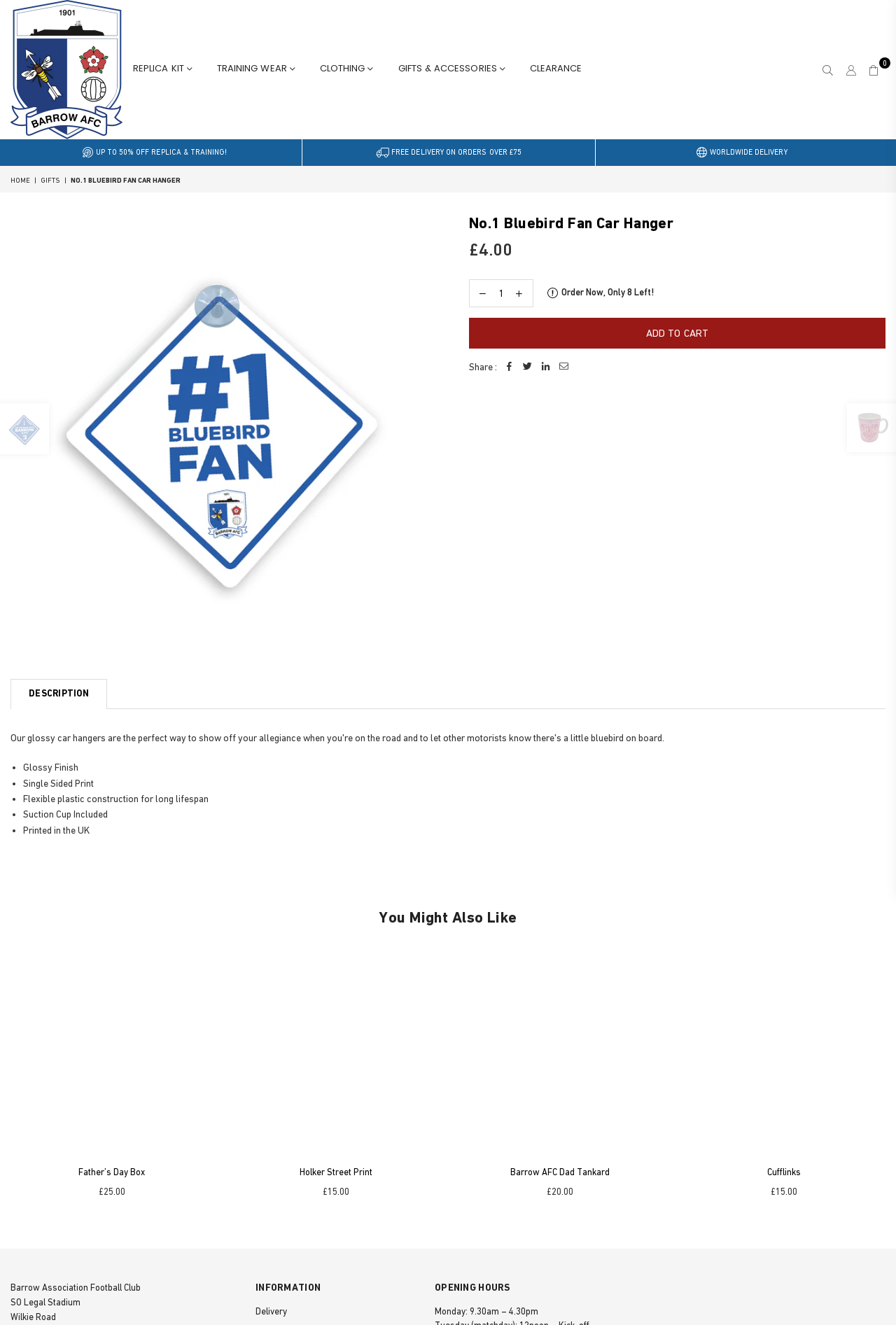Please extract the webpage's main title and generate its text content.

No.1 Bluebird Fan Car Hanger